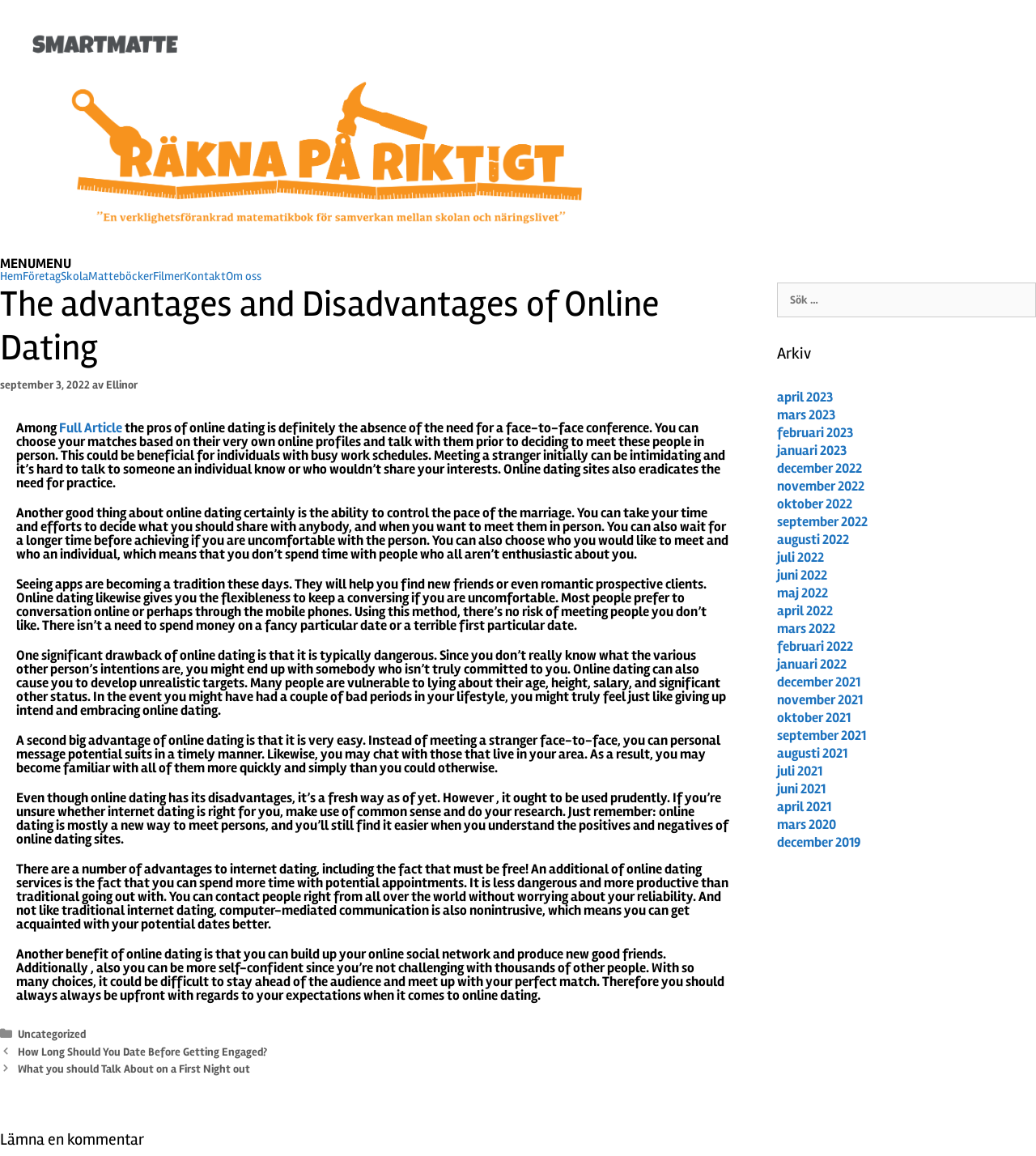Show the bounding box coordinates for the element that needs to be clicked to execute the following instruction: "View the 'Arkiv' section". Provide the coordinates in the form of four float numbers between 0 and 1, i.e., [left, top, right, bottom].

[0.75, 0.296, 1.0, 0.317]